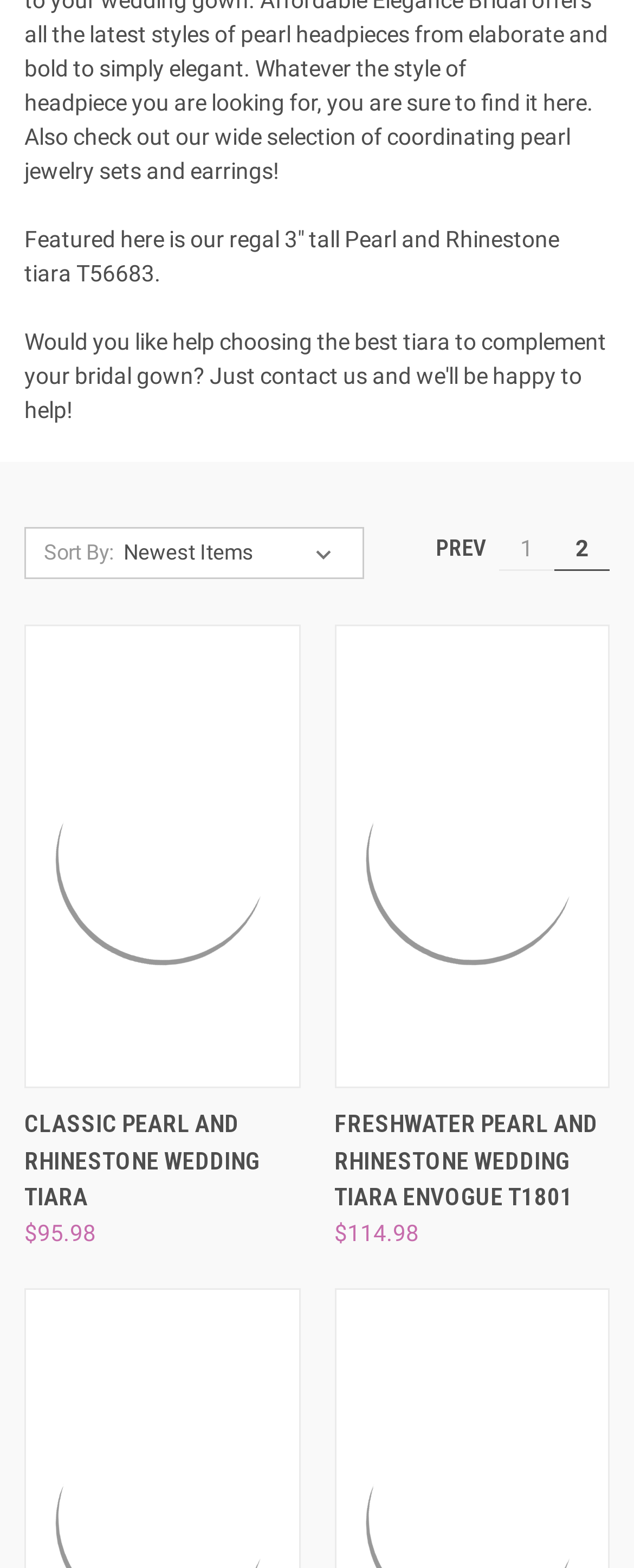Point out the bounding box coordinates of the section to click in order to follow this instruction: "Click on the 'contact us' link".

[0.41, 0.232, 0.579, 0.248]